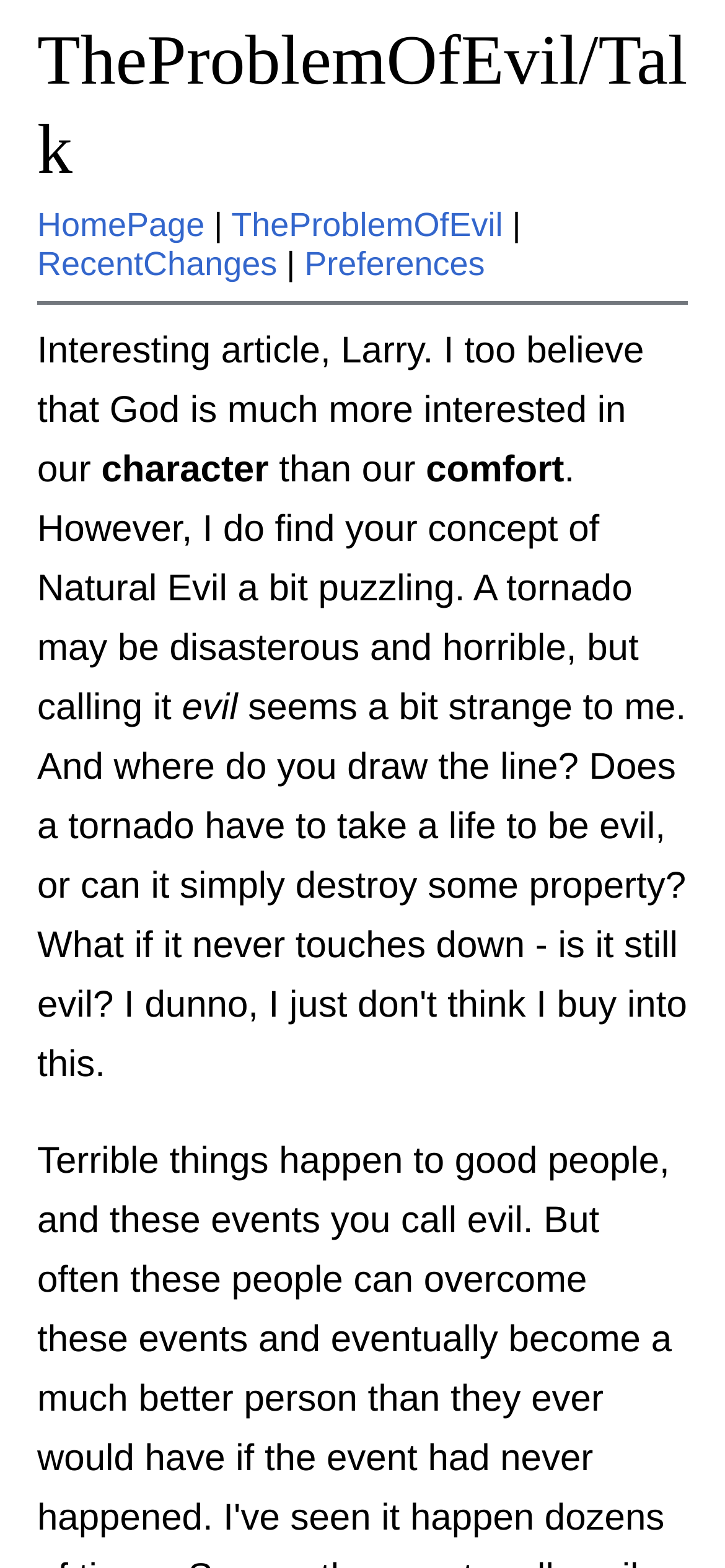Answer the question using only one word or a concise phrase: What is the topic of discussion on this webpage?

The Problem of Evil